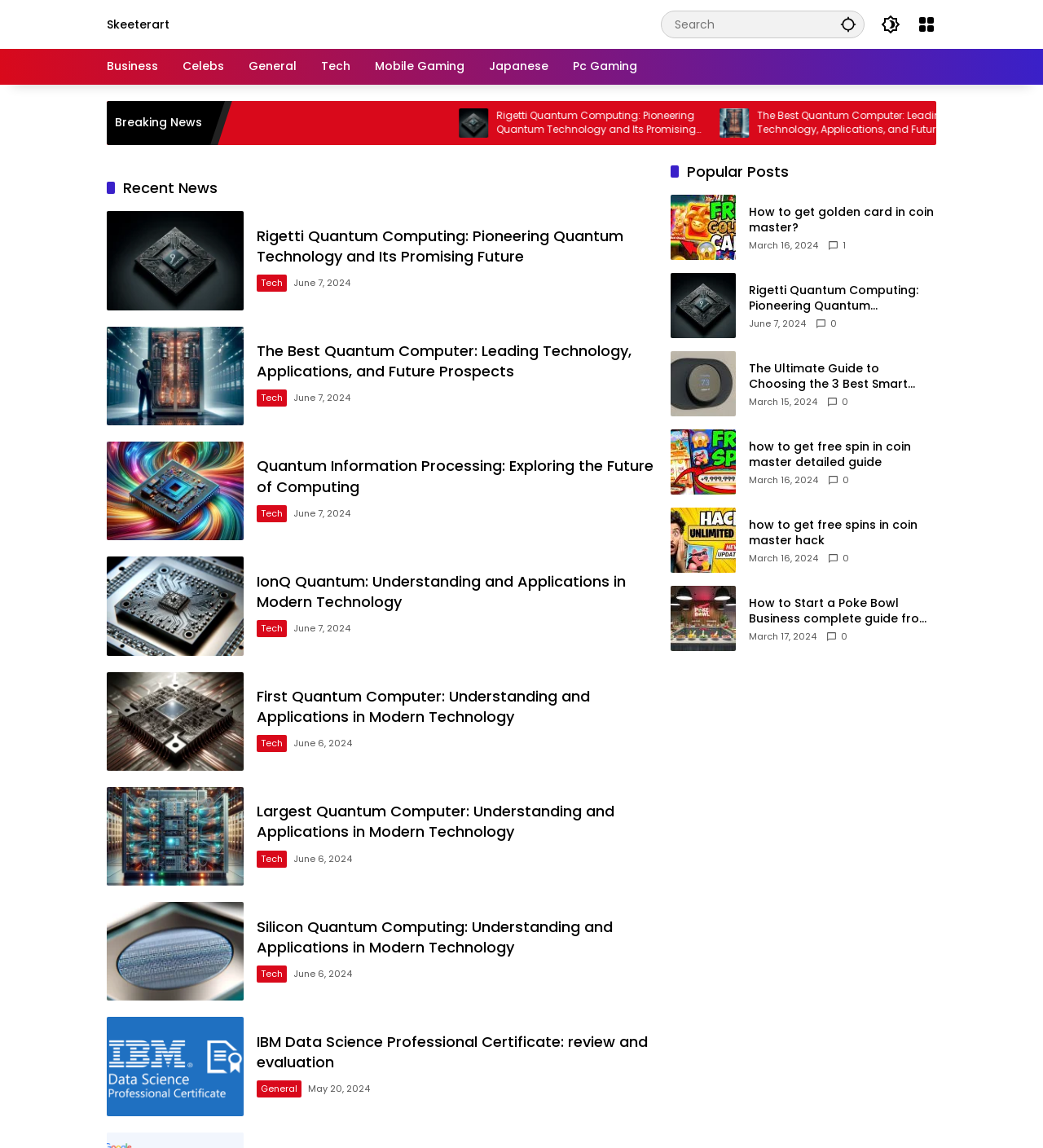Describe all significant elements and features of the webpage.

This webpage is a blog that features a collection of articles related to quantum computing and technology. At the top of the page, there is a header section with a link to the blog's title, "Skeeterart", and a search bar with a submit button. To the right of the search bar, there are three buttons: "Dark Mode", "Open Menu", and an image icon.

Below the header section, there is a navigation menu with links to different categories, including "Business", "Celebs", "General", "Tech", "Mobile Gaming", "Japanese", and "Pc Gaming". 

The main content of the page is divided into several sections, each featuring a list of articles related to quantum computing. The articles are arranged in a vertical layout, with each article consisting of a heading, a brief summary, and an image. The headings are in a larger font size and are followed by a link to the full article. Below each heading, there is a link to the category "Tech" and a timestamp indicating the date of publication.

There are a total of five sections, each featuring multiple articles. The articles are titled "Rigetti Quantum Computing: Pioneering Quantum Technology and Its Promising Future", "The Best Quantum Computer: Leading Technology, Applications, and Future Prospects", "Quantum Information Processing: Exploring the Future of Computing", "IonQ Quantum: Understanding and Applications in Modern Technology", "First Quantum Computer: Understanding and Applications in Modern Technology", "Largest Quantum Computer: Understanding and Applications in Modern Technology", and "Silicon Quantum Computing: Understanding and Applications in Modern Technology".